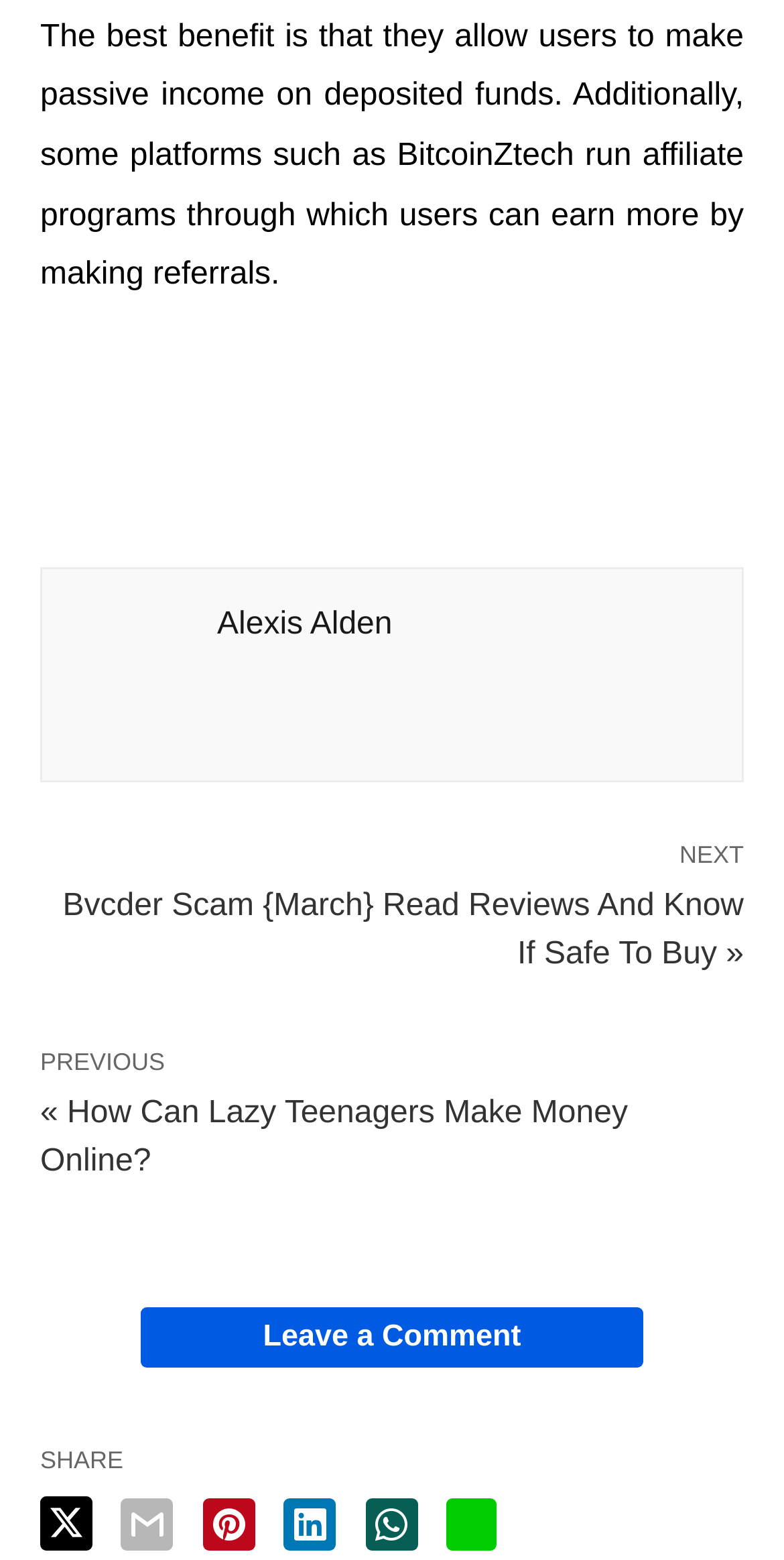Please determine the bounding box coordinates for the element that should be clicked to follow these instructions: "View posts published on December 17, 2023".

None